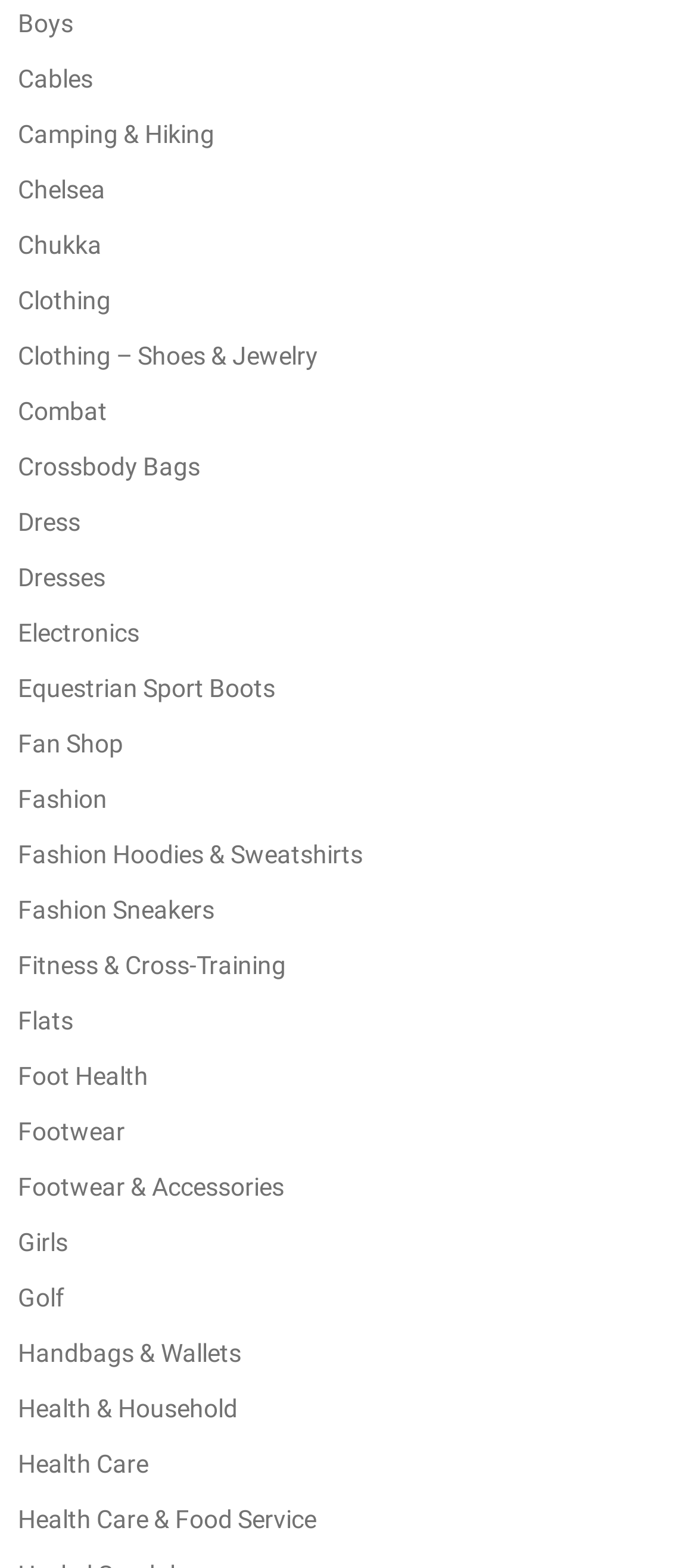Identify the bounding box coordinates of the area you need to click to perform the following instruction: "Explore camping and hiking gear".

[0.026, 0.076, 0.308, 0.094]